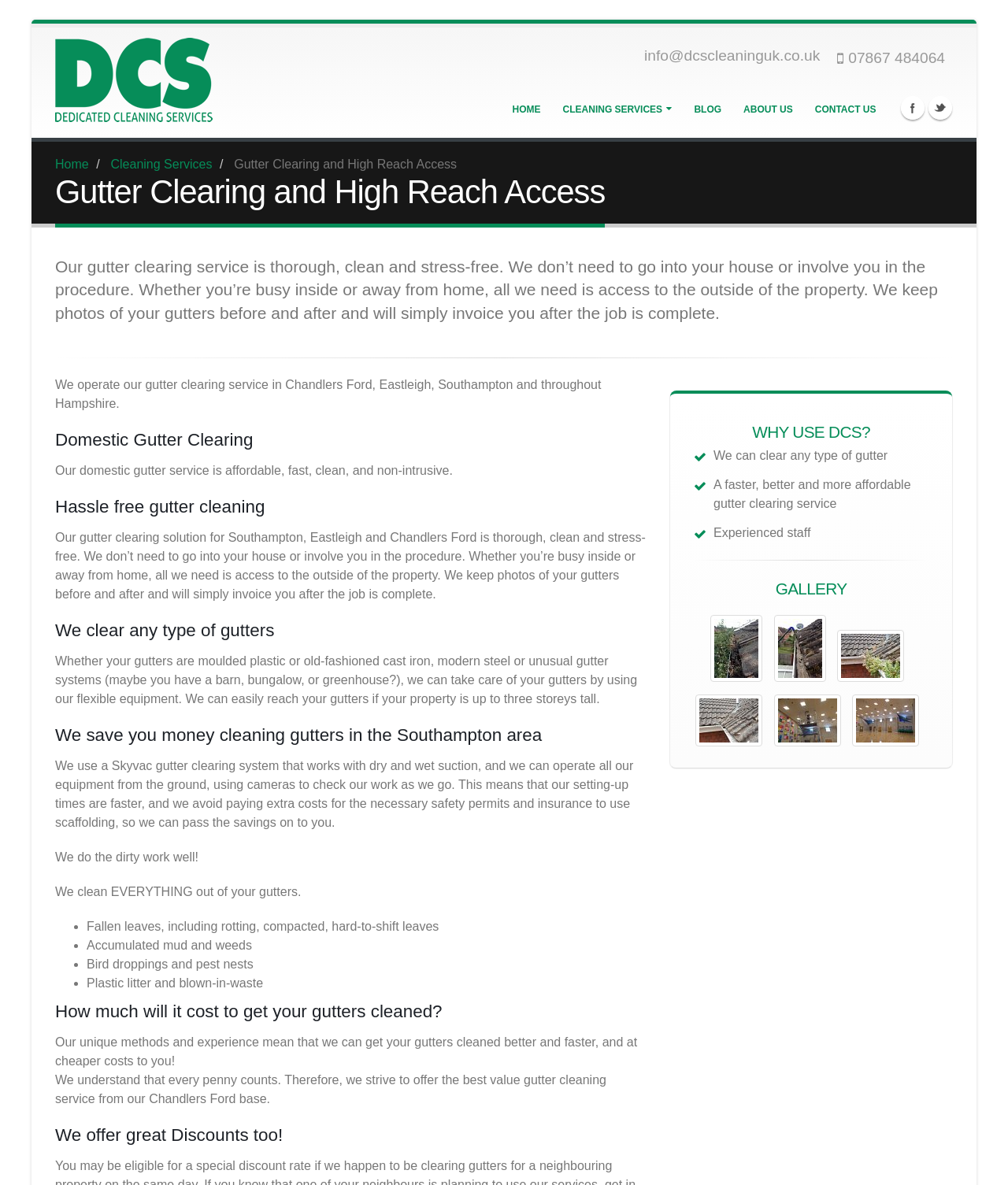What types of gutters can they clear?
Provide a detailed and extensive answer to the question.

They can clear any type of gutters, including moulded plastic, old-fashioned cast iron, modern steel, and unusual gutter systems, as mentioned in the section 'We clear any type of gutters'.